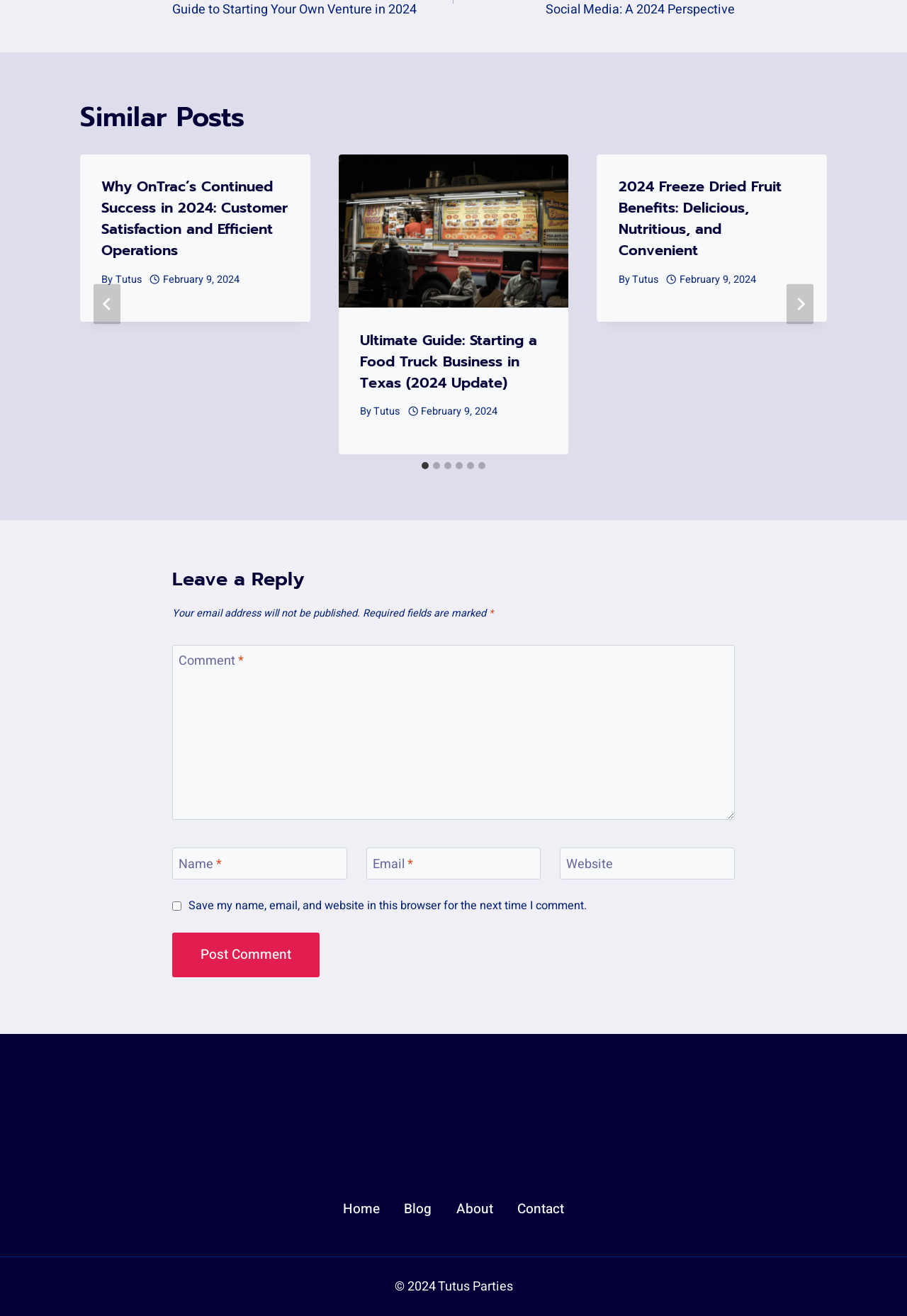Determine the bounding box coordinates for the area that should be clicked to carry out the following instruction: "Contact Dr Adaeze Ifezulike".

None